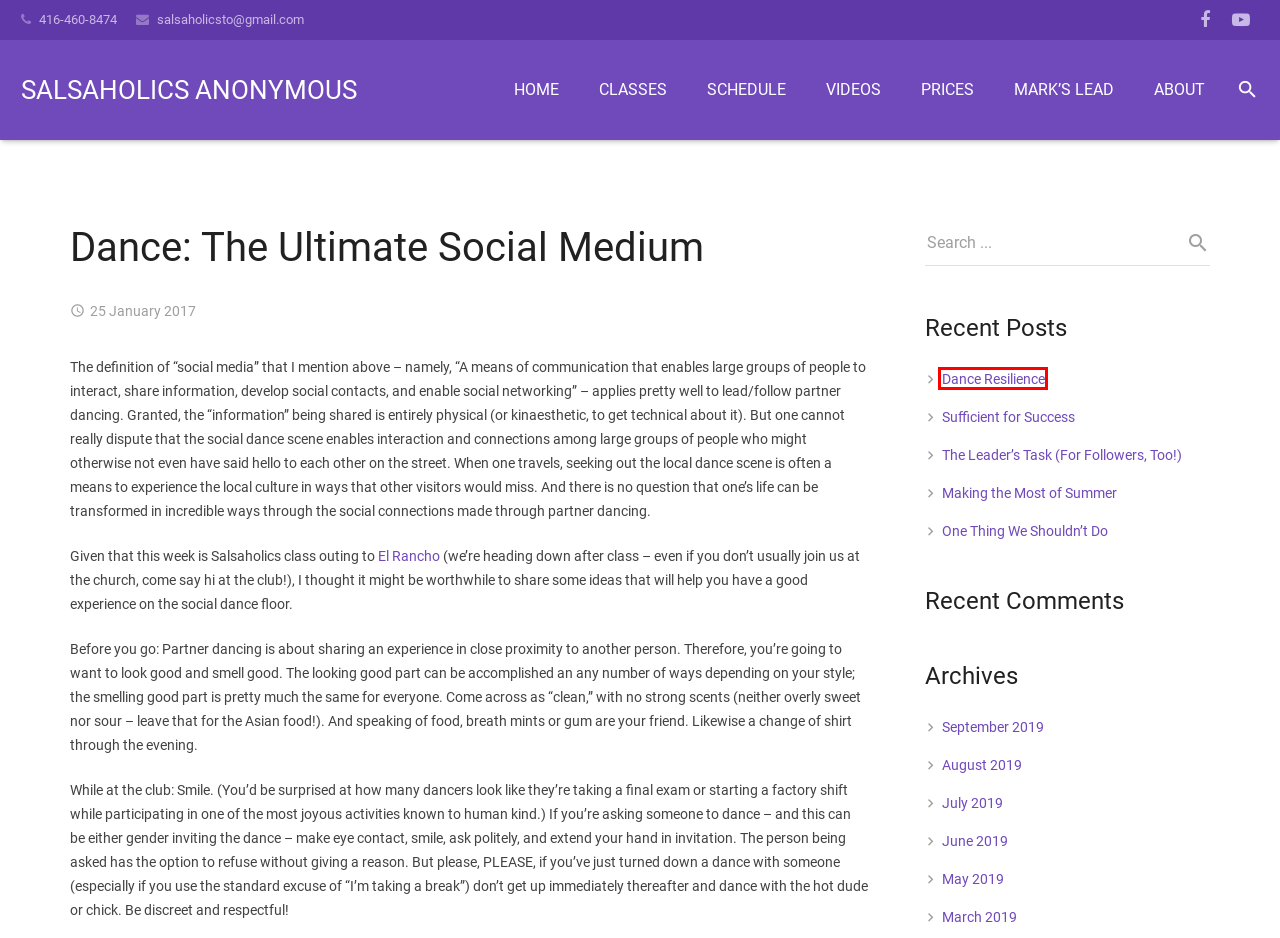Evaluate the webpage screenshot and identify the element within the red bounding box. Select the webpage description that best fits the new webpage after clicking the highlighted element. Here are the candidates:
A. 2019  September
B. Sufficient for Success
C. PRICES
D. 2019  August
E. Making the Most of Summer
F. The Leader’s Task (For Followers, Too!)
G. 2019  July
H. Dance Resilience

H